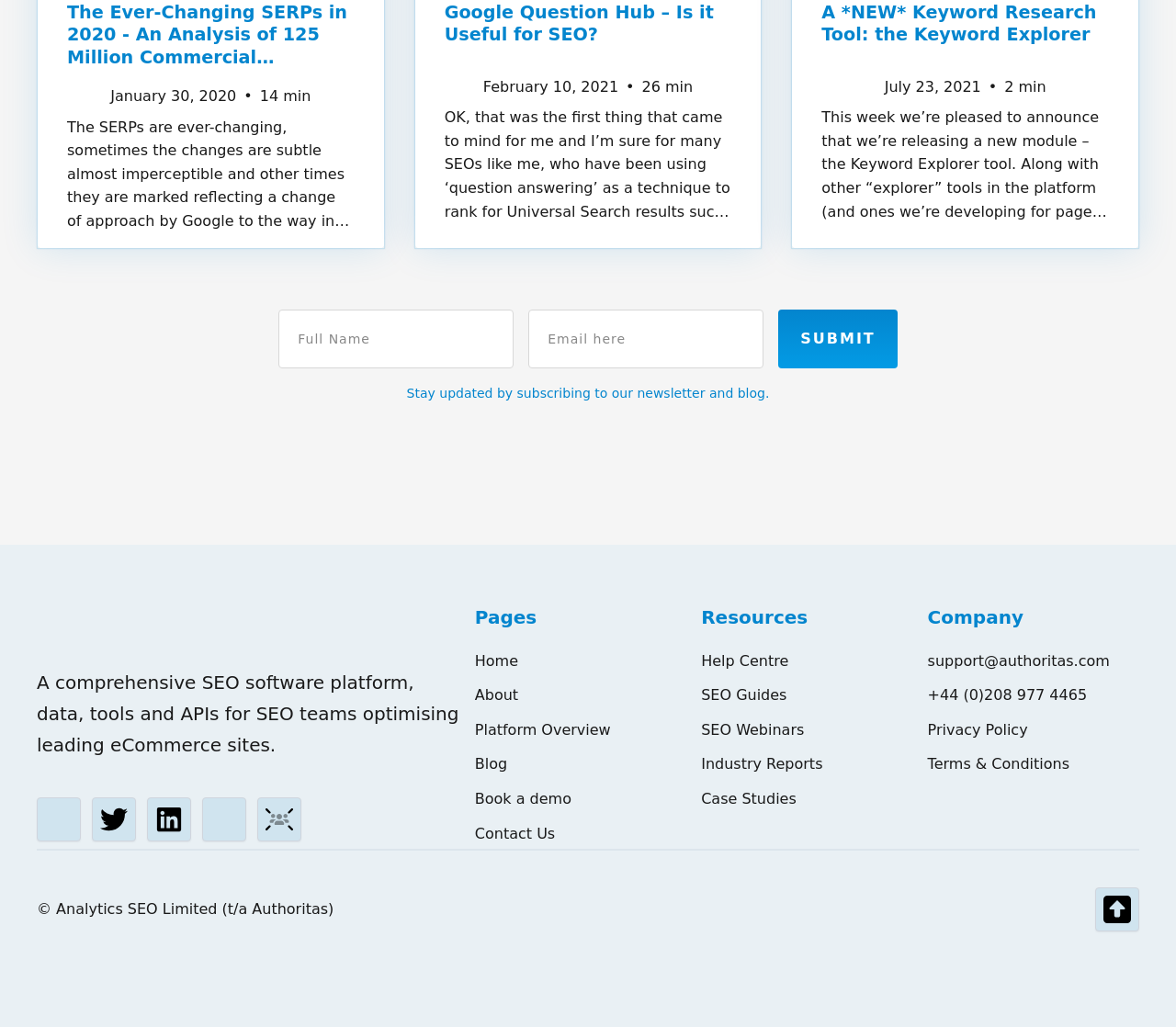Locate the bounding box coordinates of the area that needs to be clicked to fulfill the following instruction: "Click on the Facebook logo". The coordinates should be in the format of four float numbers between 0 and 1, namely [left, top, right, bottom].

[0.031, 0.776, 0.069, 0.819]